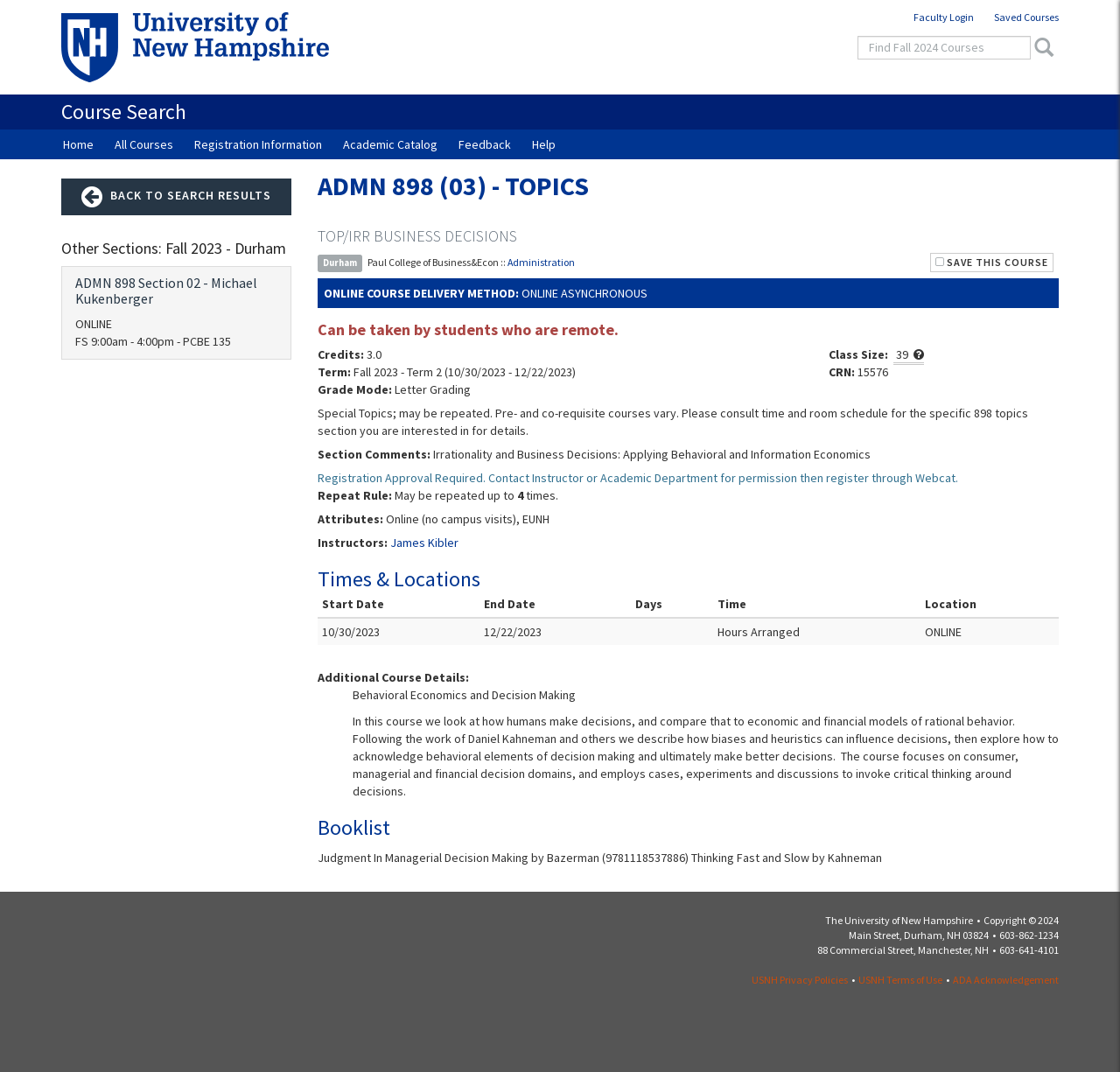What is the instructor's name?
Provide a short answer using one word or a brief phrase based on the image.

James Kibler